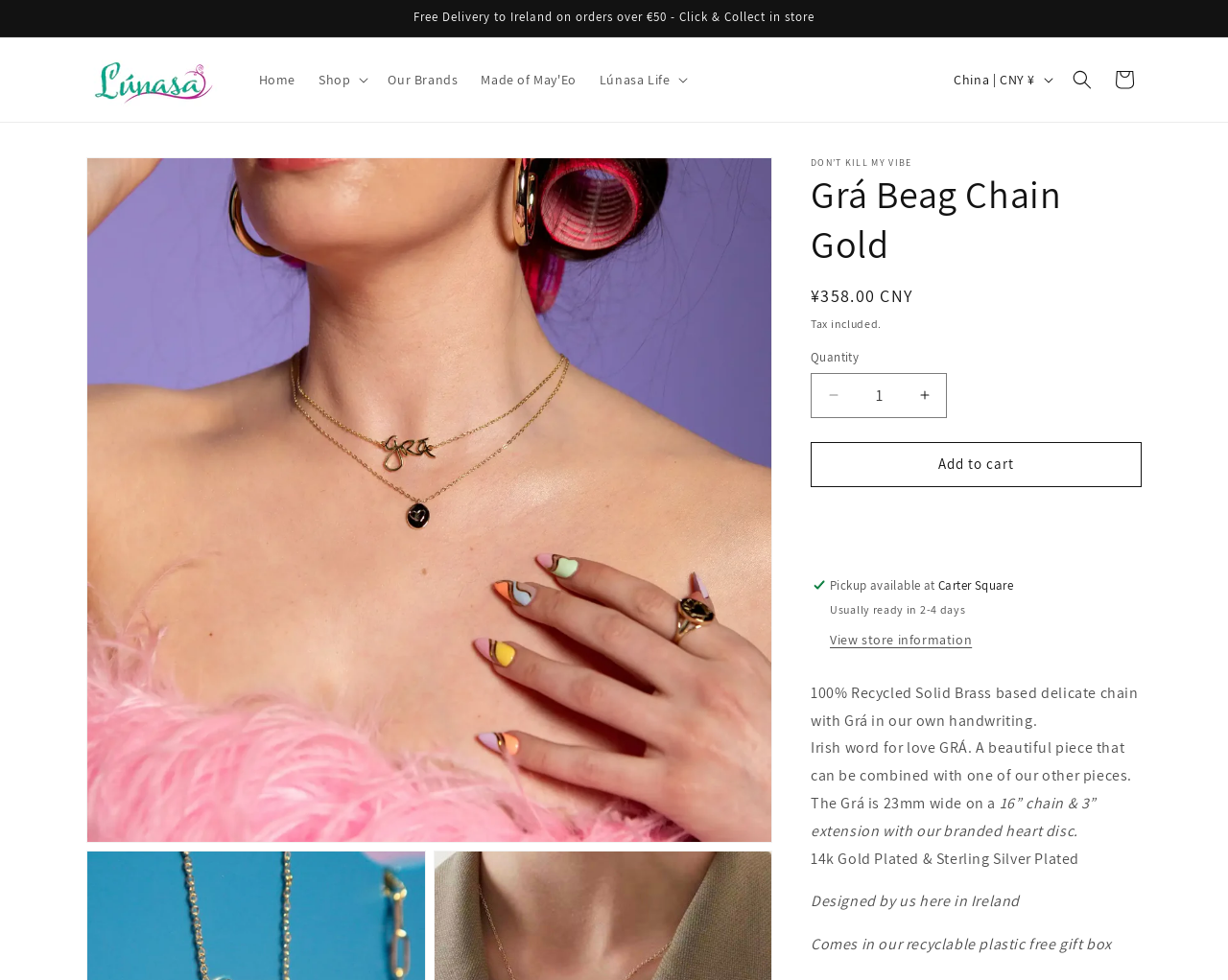What is the length of the chain?
Using the information from the image, give a concise answer in one word or a short phrase.

16” chain & 3” extension